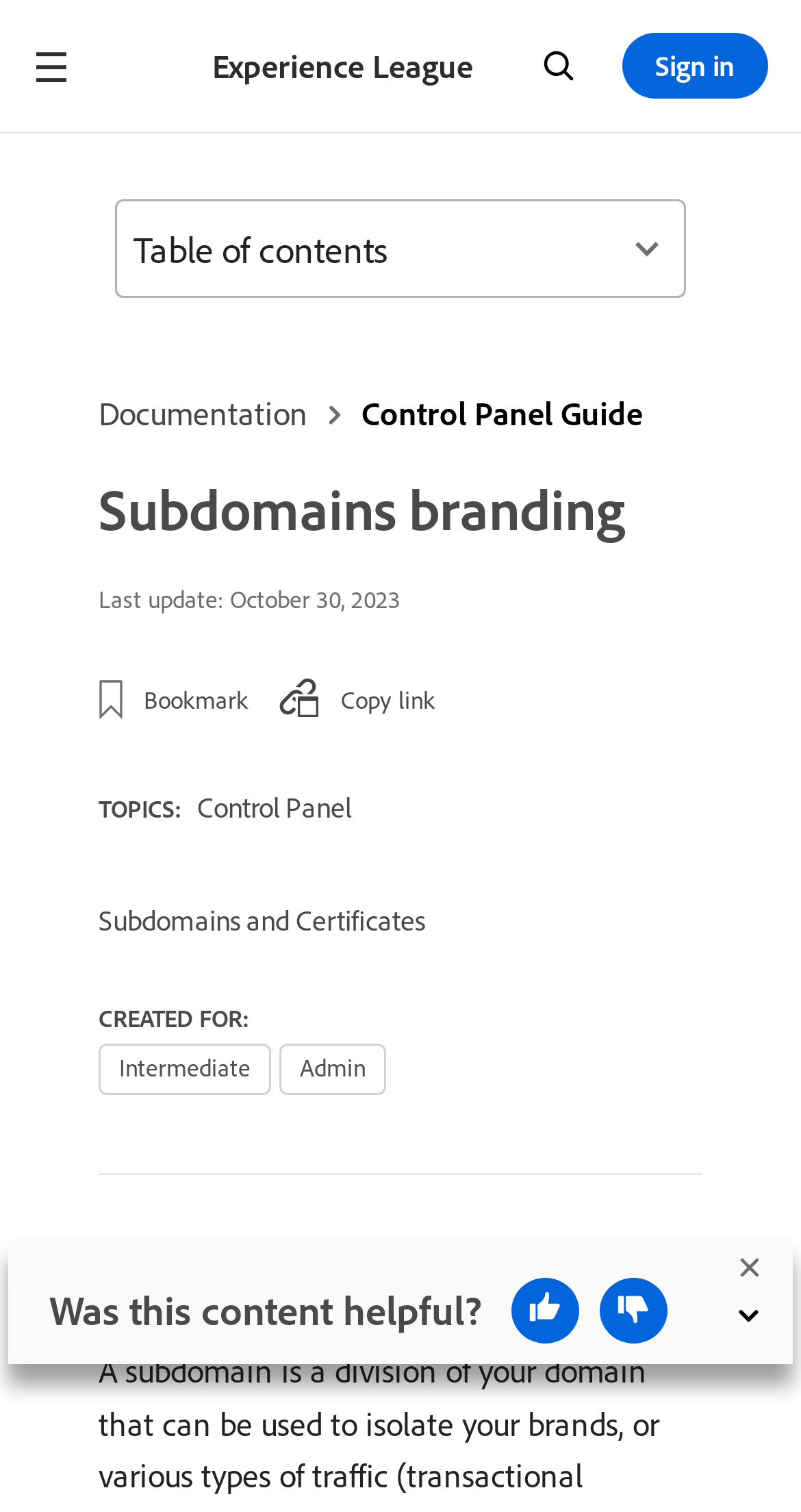Identify the coordinates of the bounding box for the element that must be clicked to accomplish the instruction: "Search for something".

[0.666, 0.032, 0.728, 0.056]